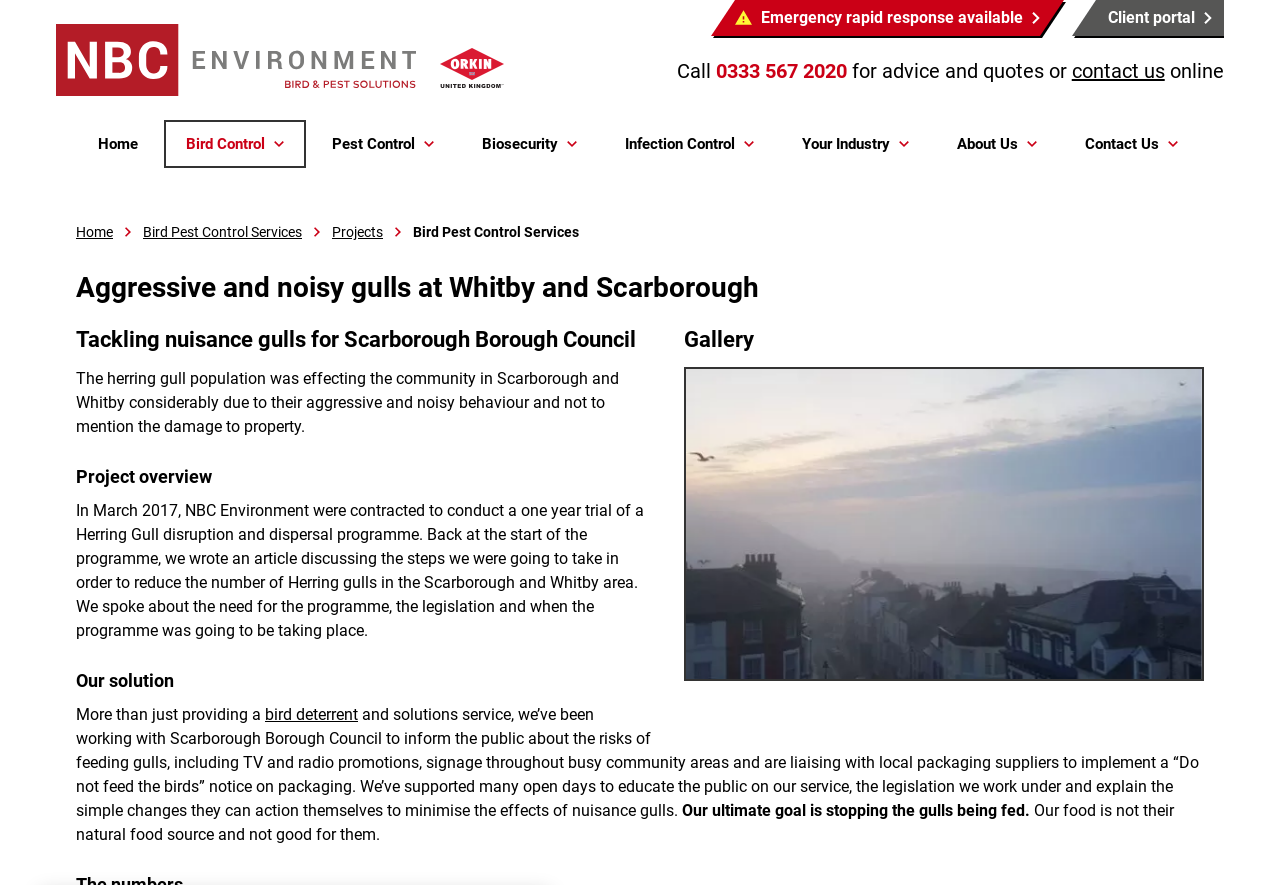Answer succinctly with a single word or phrase:
What is the goal of the bird control service?

Stopping the gulls being fed